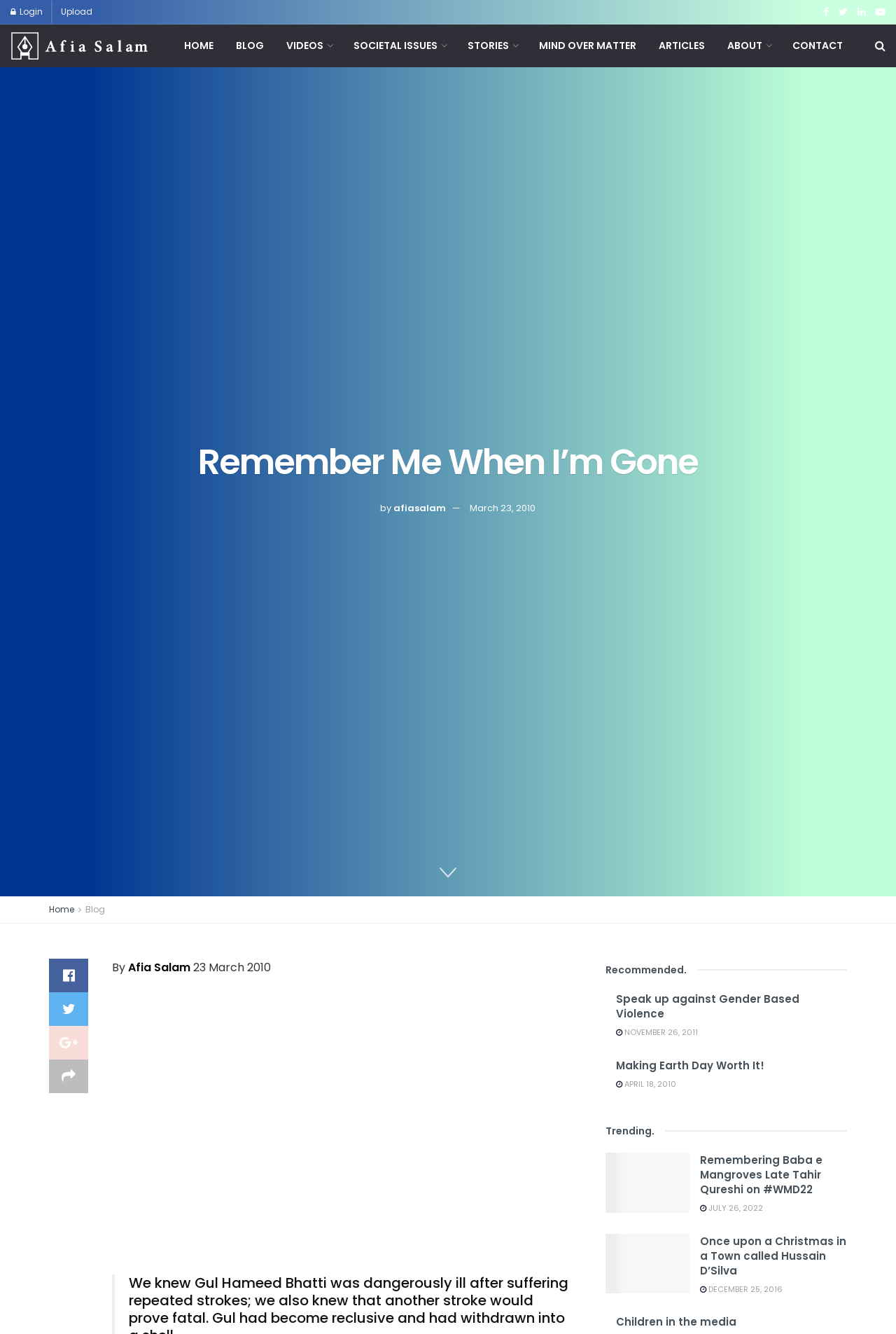Please specify the bounding box coordinates of the element that should be clicked to execute the given instruction: 'Read the article 'Speak up against Gender Based Violence''. Ensure the coordinates are four float numbers between 0 and 1, expressed as [left, top, right, bottom].

[0.688, 0.744, 0.892, 0.766]